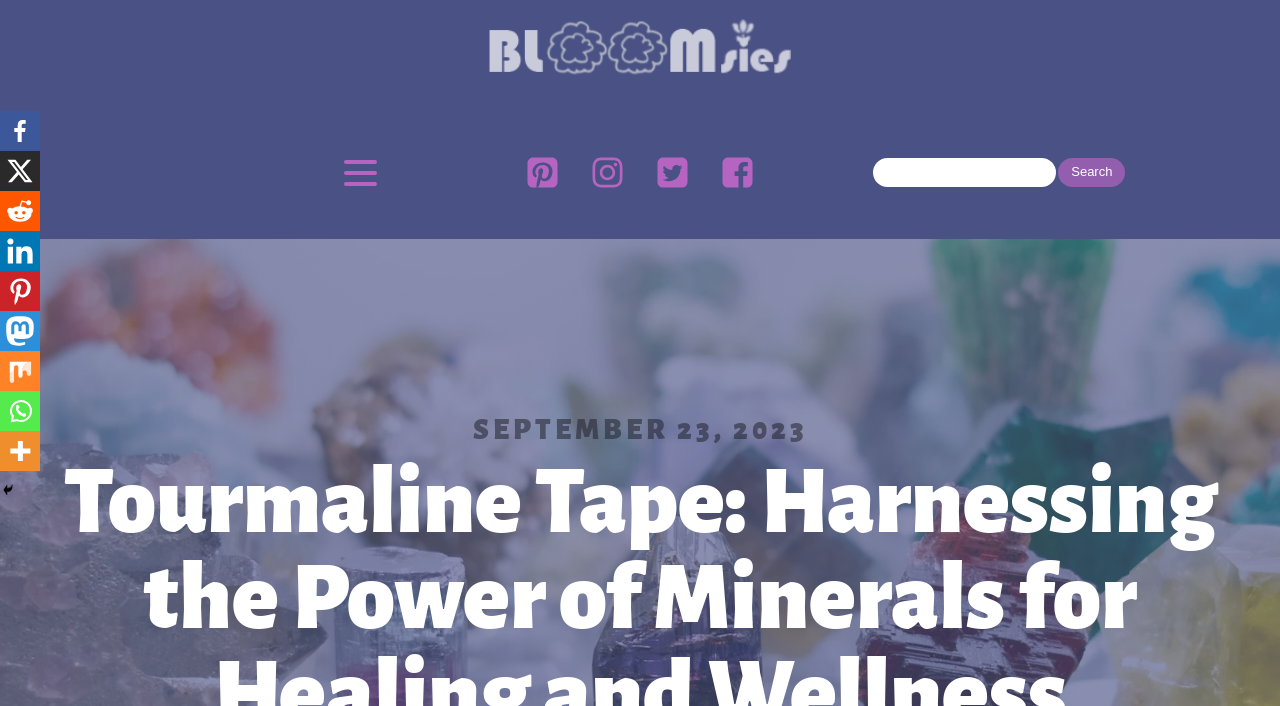Can you determine the main header of this webpage?

Tourmaline Tape: Harnessing the Power of Minerals for Healing and Wellness